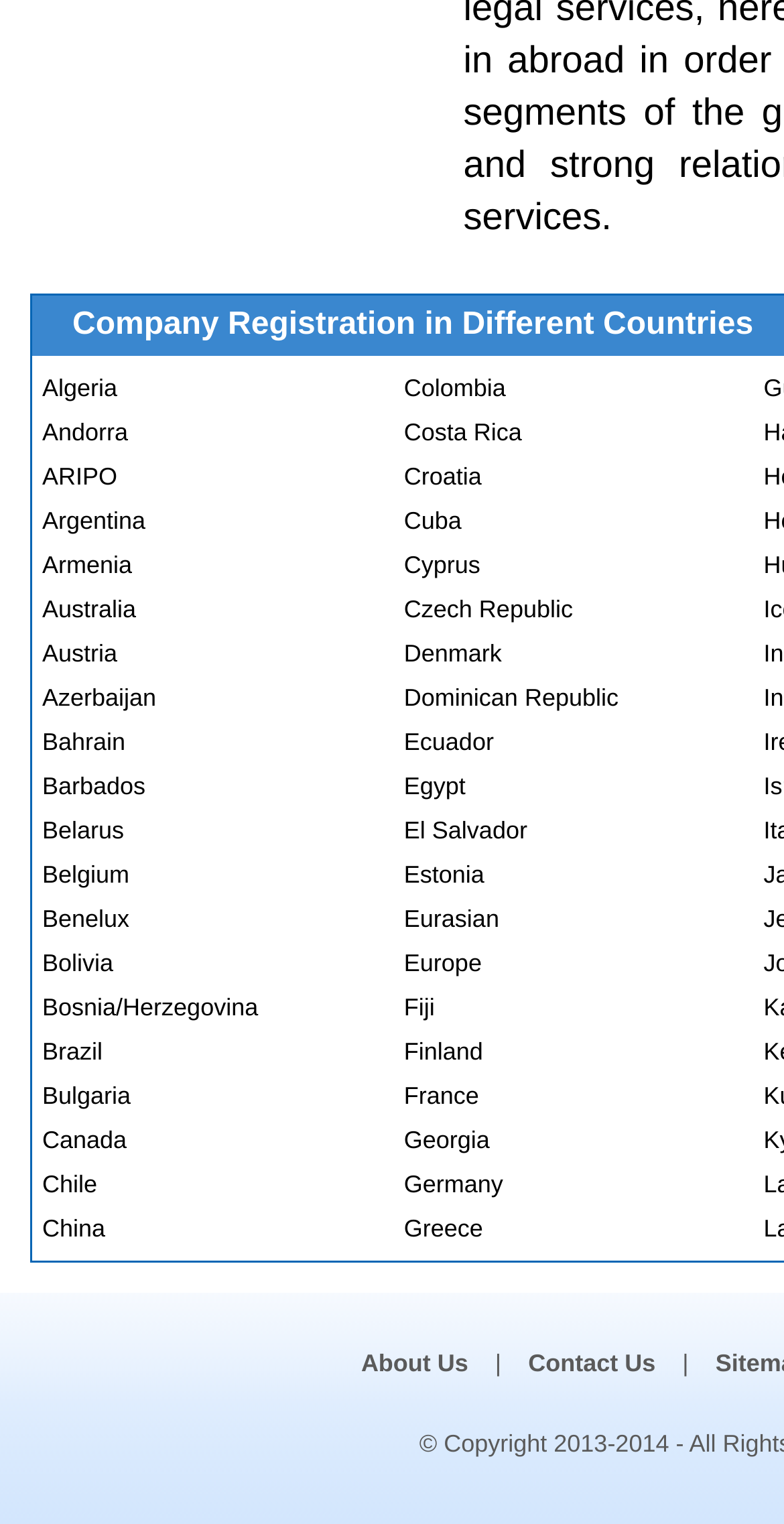Provide a brief response using a word or short phrase to this question:
How many columns of countries are there on the page?

2